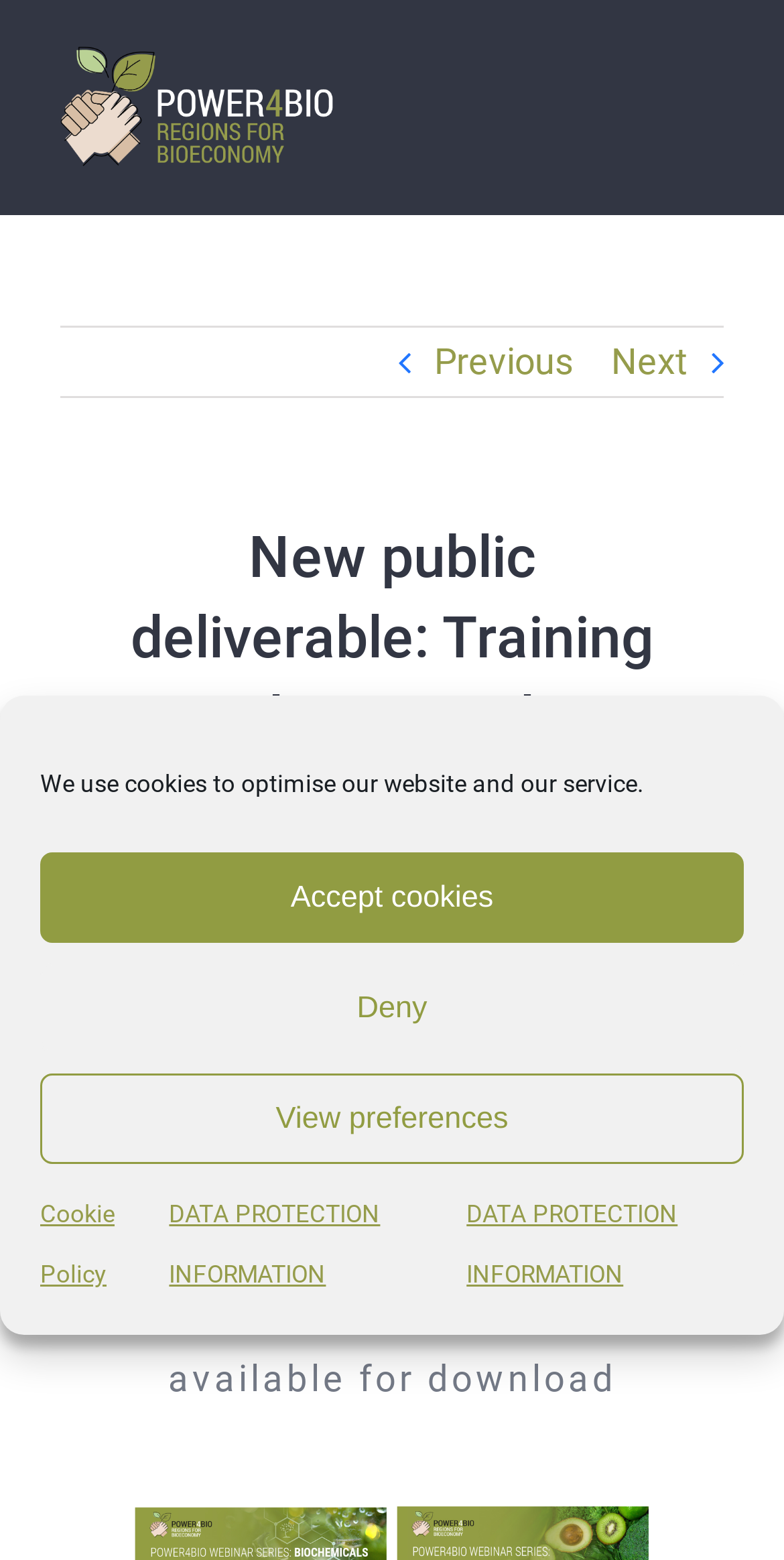Describe the entire webpage, focusing on both content and design.

The webpage appears to be a news or announcement page, specifically highlighting a new public deliverable related to training design and materials for increasing the bioeconomy capacity of regional stakeholders. 

At the top of the page, there is a logo of POWER4BIO, which is an image and a link. Below the logo, there are navigation links, including "Previous" and "Next" arrows, which suggest that this page is part of a series or a sequence of pages.

The main content of the page is divided into two sections. The top section has a heading that matches the meta description, which is "New public deliverable: Training design and materials for increasing the bioeconomy capacity of regional stakeholders". Below this heading, there is a brief text stating that "Deliverable 6.4 is now available for download".

At the bottom of the page, there is a link to "Main4", which might be a main menu or a way to navigate back to the homepage.

On the right side of the page, there is a dialog box for managing cookie consent, which includes a message about using cookies to optimize the website and service. This dialog box has three buttons: "Accept cookies", "Deny", and "View preferences". Additionally, there are two links to "Cookie Policy" and "DATA PROTECTION INFORMATION" within this dialog box.

Overall, the page is focused on announcing a new deliverable and providing some basic information about it, with additional navigation links and a cookie consent dialog box.